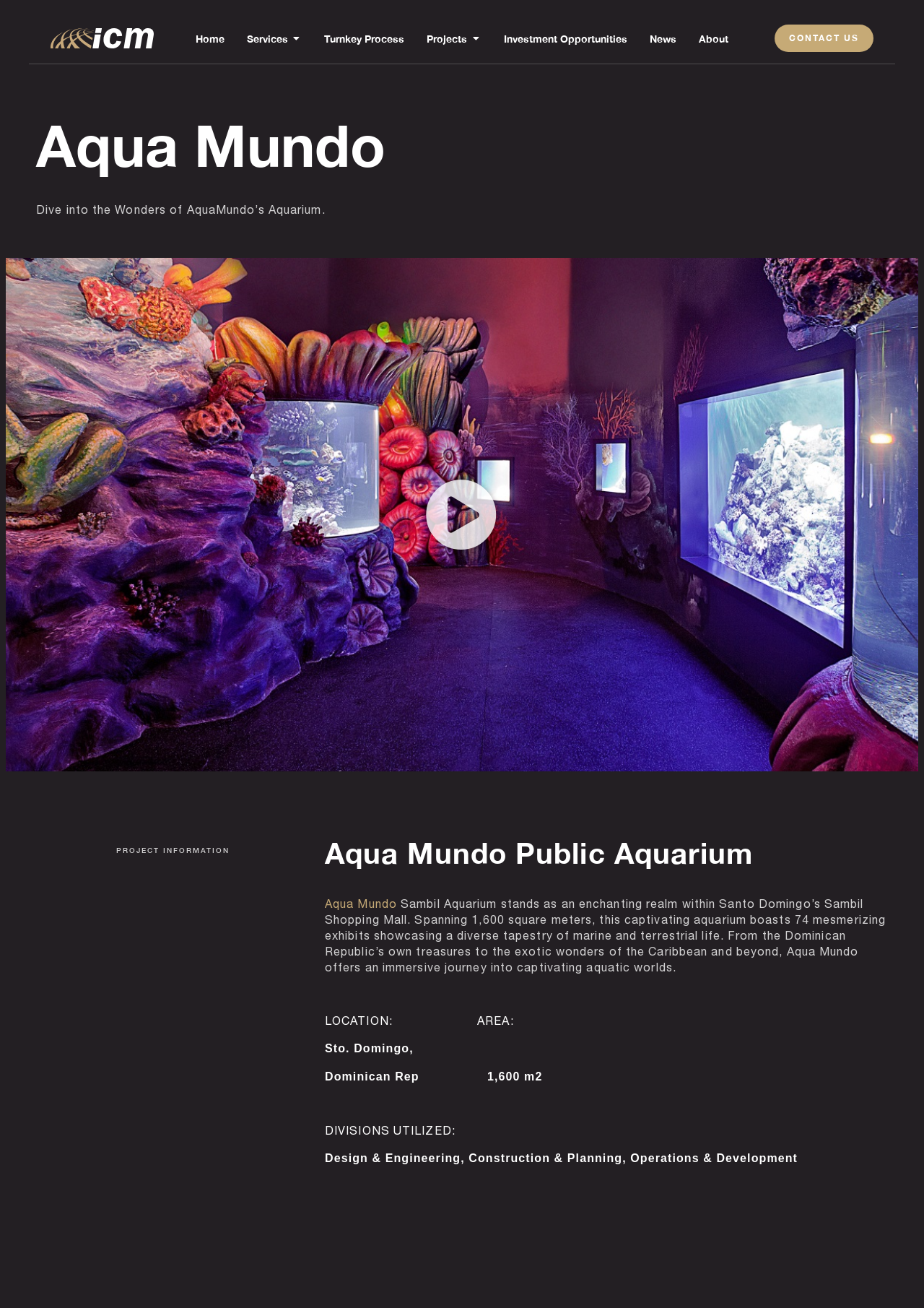Using the webpage screenshot, find the UI element described by alt="logo ICM". Provide the bounding box coordinates in the format (top-left x, top-left y, bottom-right x, bottom-right y), ensuring all values are floating point numbers between 0 and 1.

[0.055, 0.022, 0.166, 0.037]